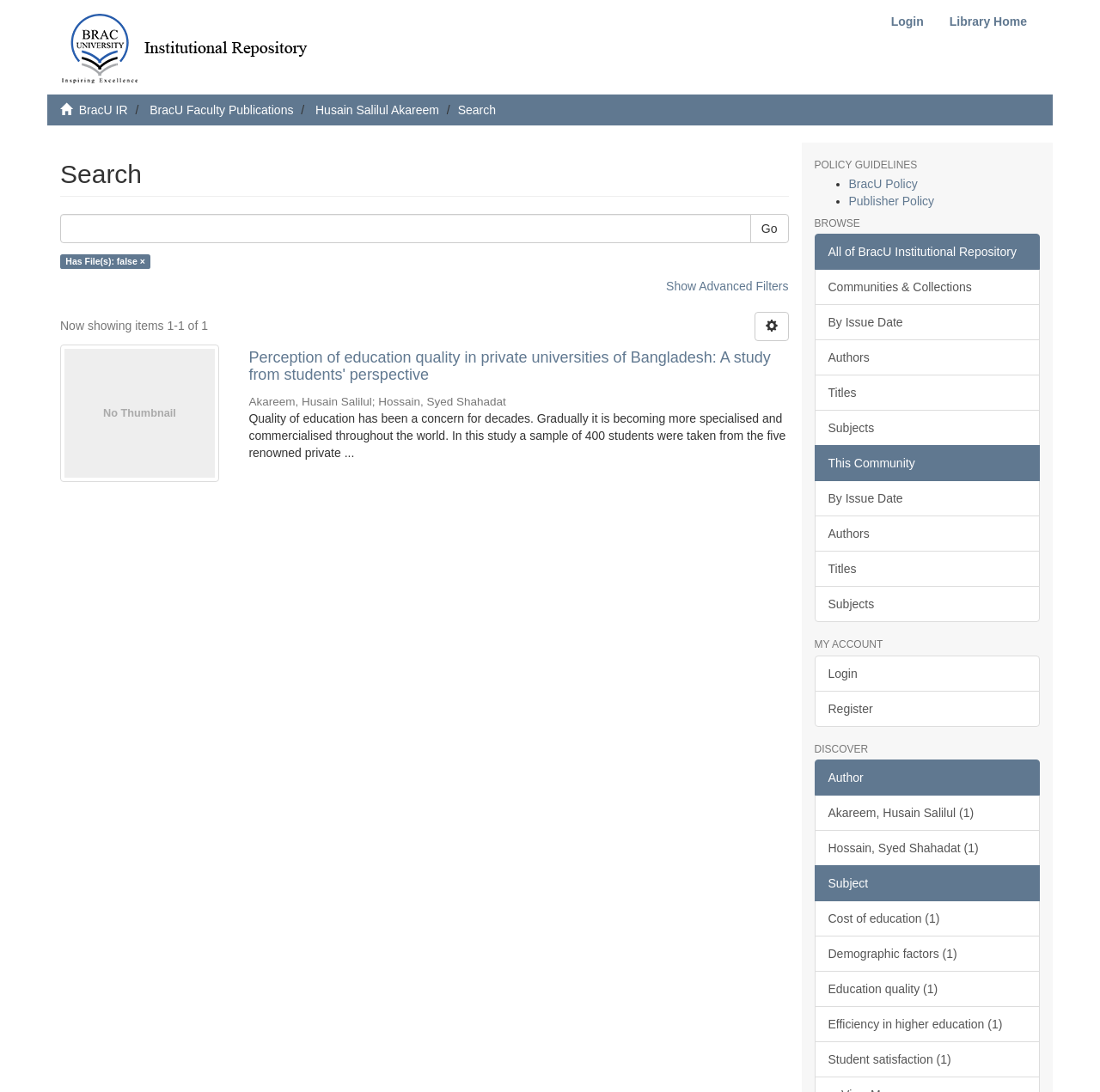What is the title of the first search result?
Answer with a single word or phrase, using the screenshot for reference.

Perception of education quality in private universities of Bangladesh: A study from students' perspective